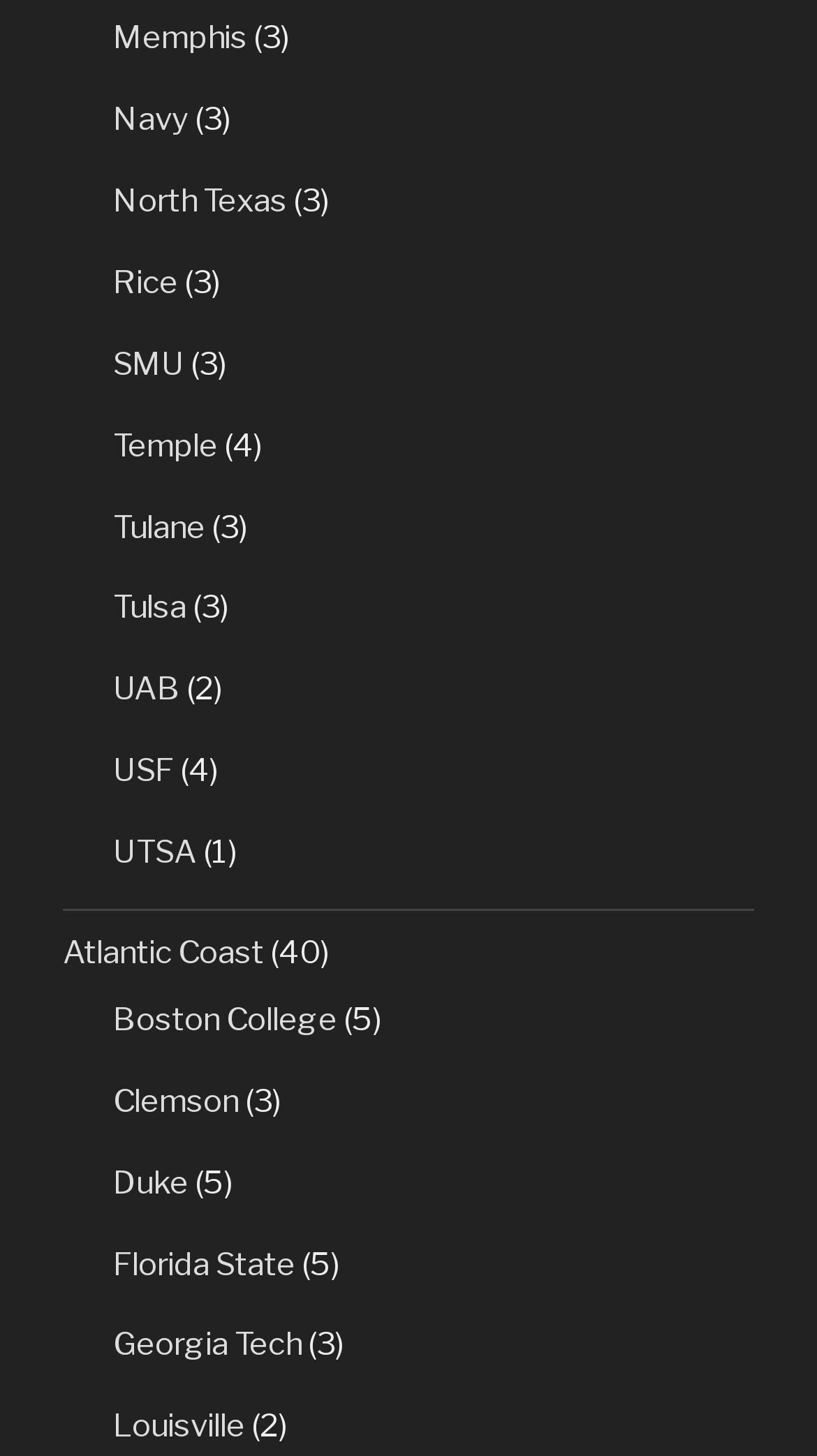Identify the bounding box coordinates of the section that should be clicked to achieve the task described: "Go to Customer Feedback".

None